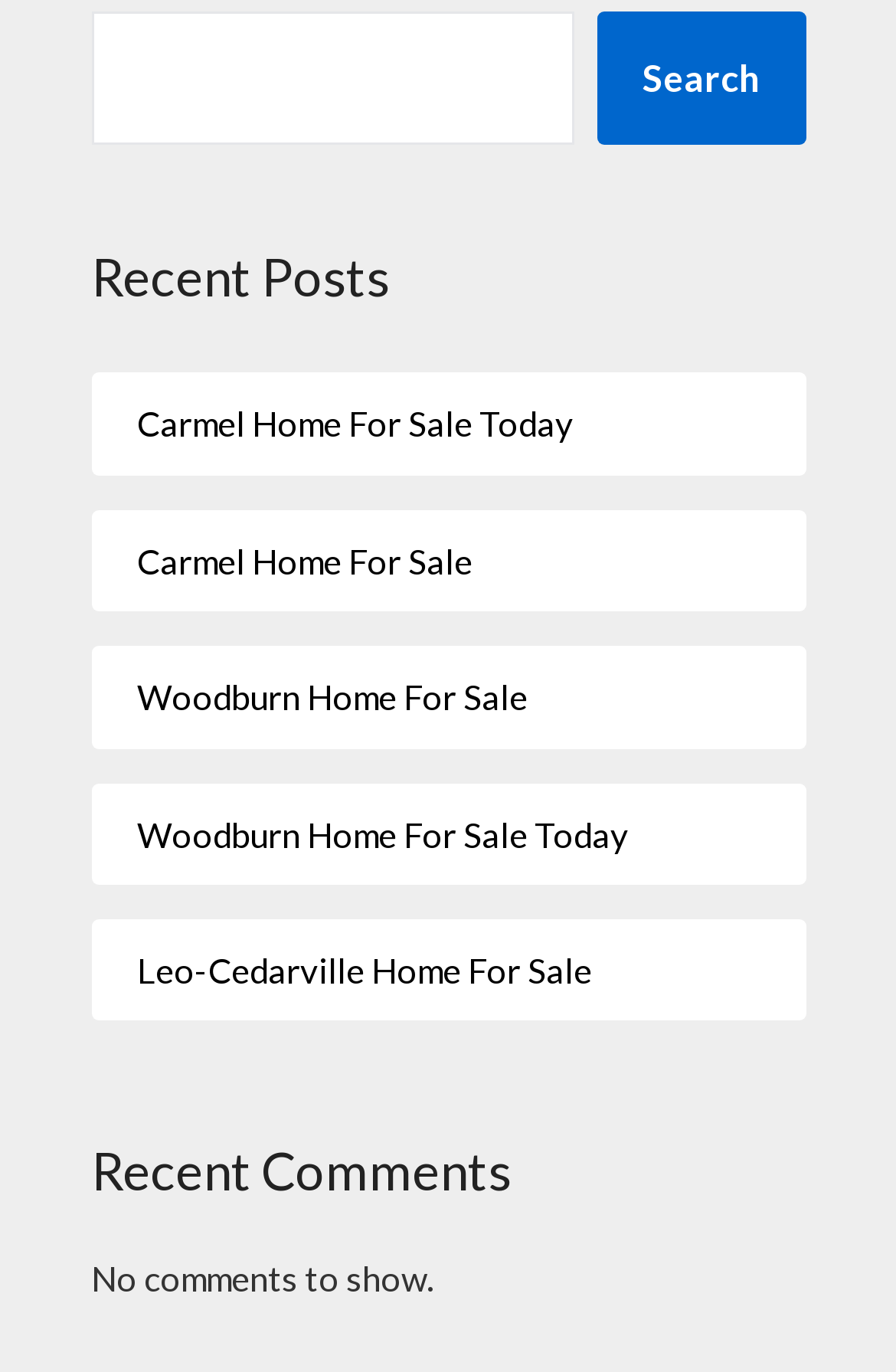Identify the bounding box coordinates for the UI element described as follows: "Woodburn Home For Sale Today". Ensure the coordinates are four float numbers between 0 and 1, formatted as [left, top, right, bottom].

[0.153, 0.592, 0.701, 0.622]